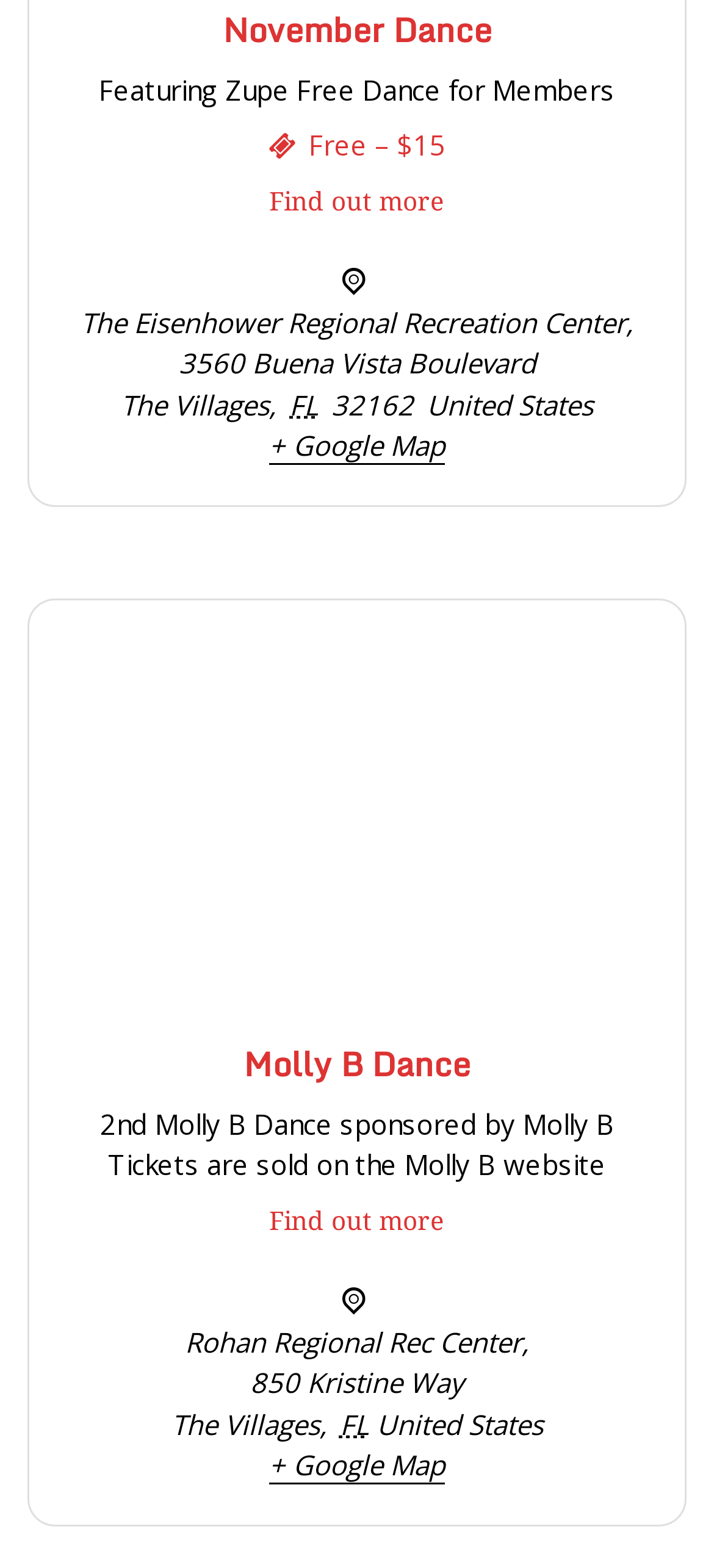Where is the Molly B Dance event located?
Refer to the image and give a detailed answer to the question.

I found the text 'Rohan Regional Rec Center' which is located near the 'Molly B Dance' heading, indicating that this is the location of the Molly B Dance event.